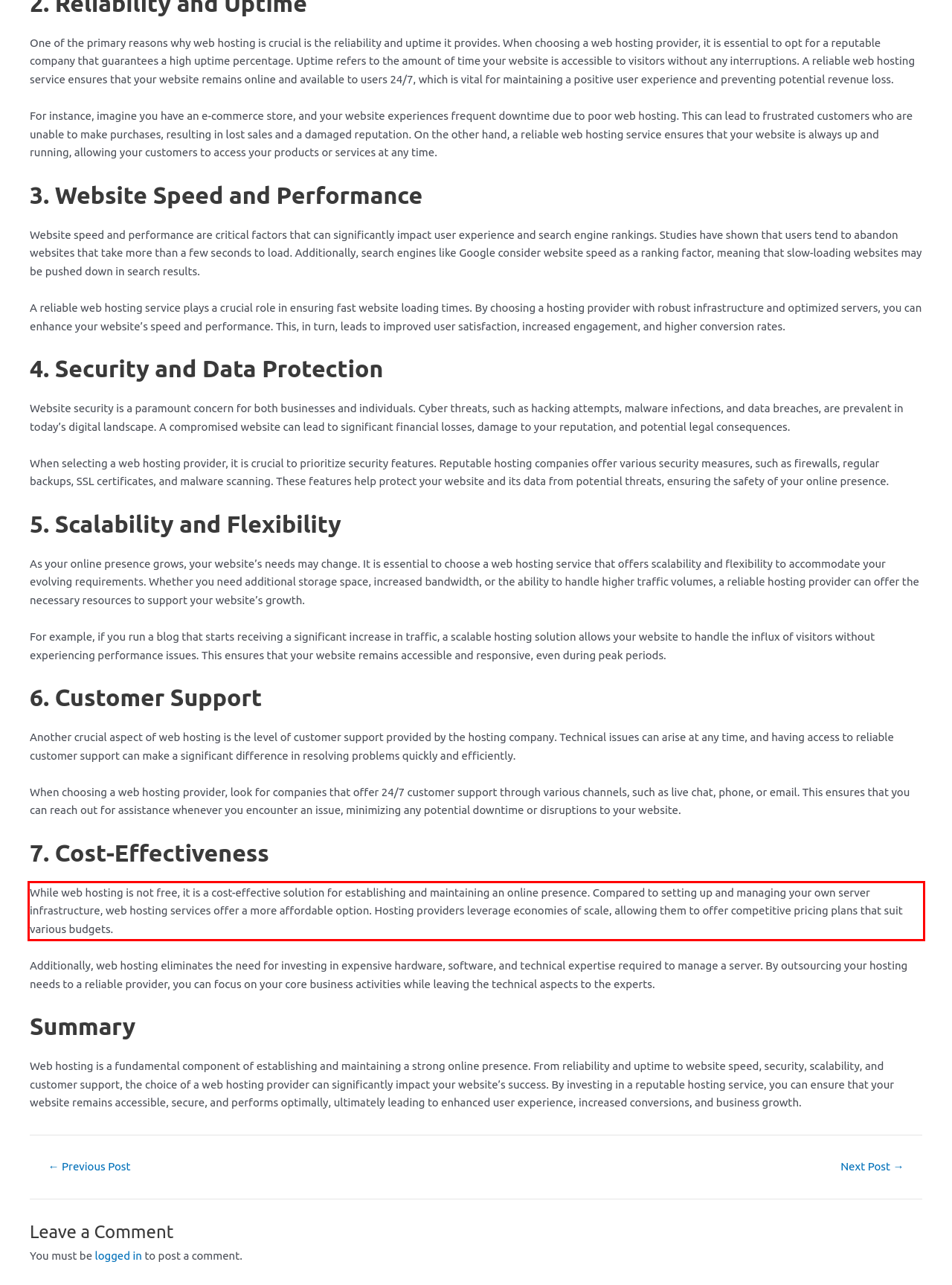Look at the provided screenshot of the webpage and perform OCR on the text within the red bounding box.

While web hosting is not free, it is a cost-effective solution for establishing and maintaining an online presence. Compared to setting up and managing your own server infrastructure, web hosting services offer a more affordable option. Hosting providers leverage economies of scale, allowing them to offer competitive pricing plans that suit various budgets.